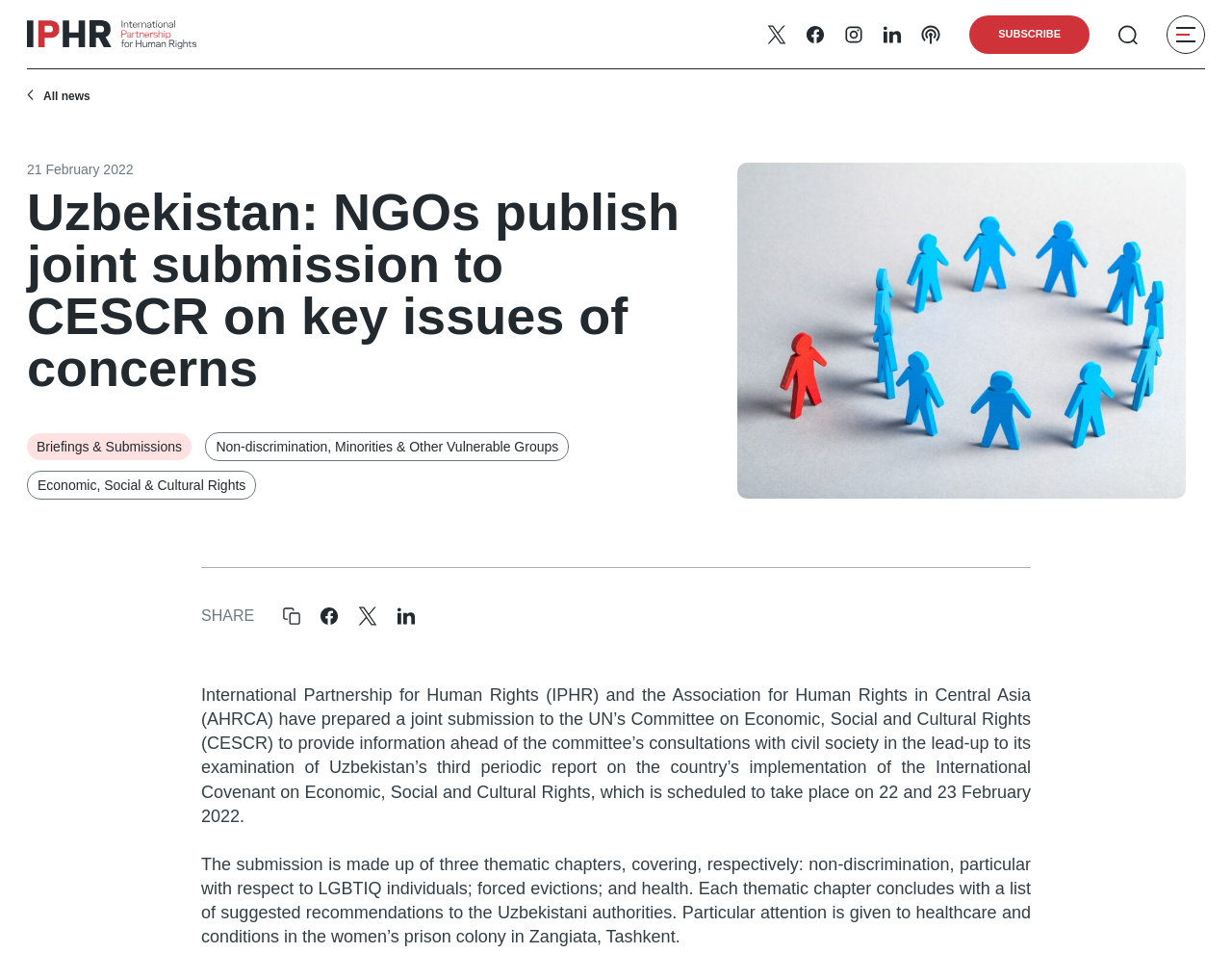Please answer the following question using a single word or phrase: 
What is the location of the women's prison colony mentioned in the submission?

Zangiata, Tashkent